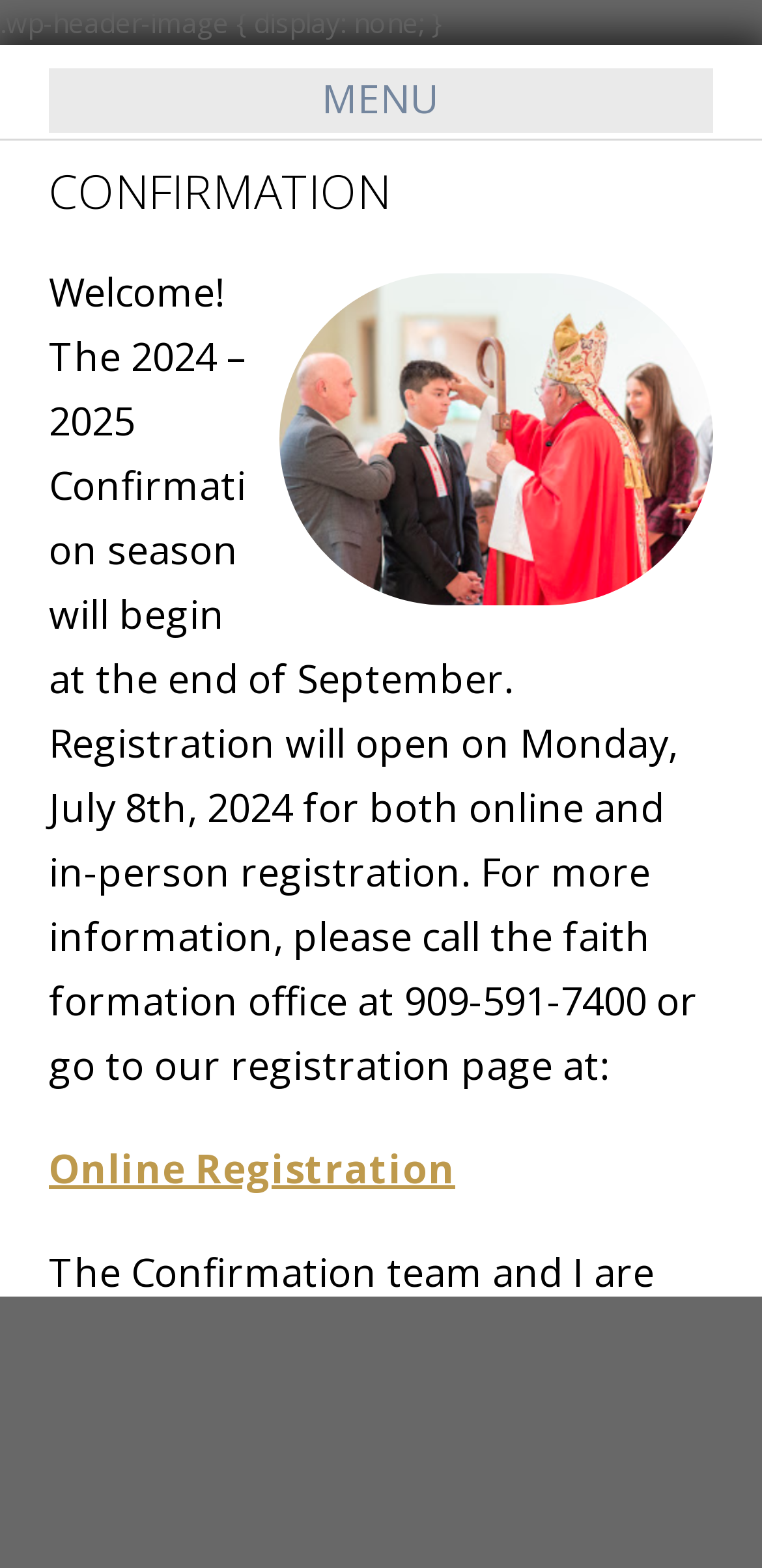Give a succinct answer to this question in a single word or phrase: 
How many registration methods are available?

Two